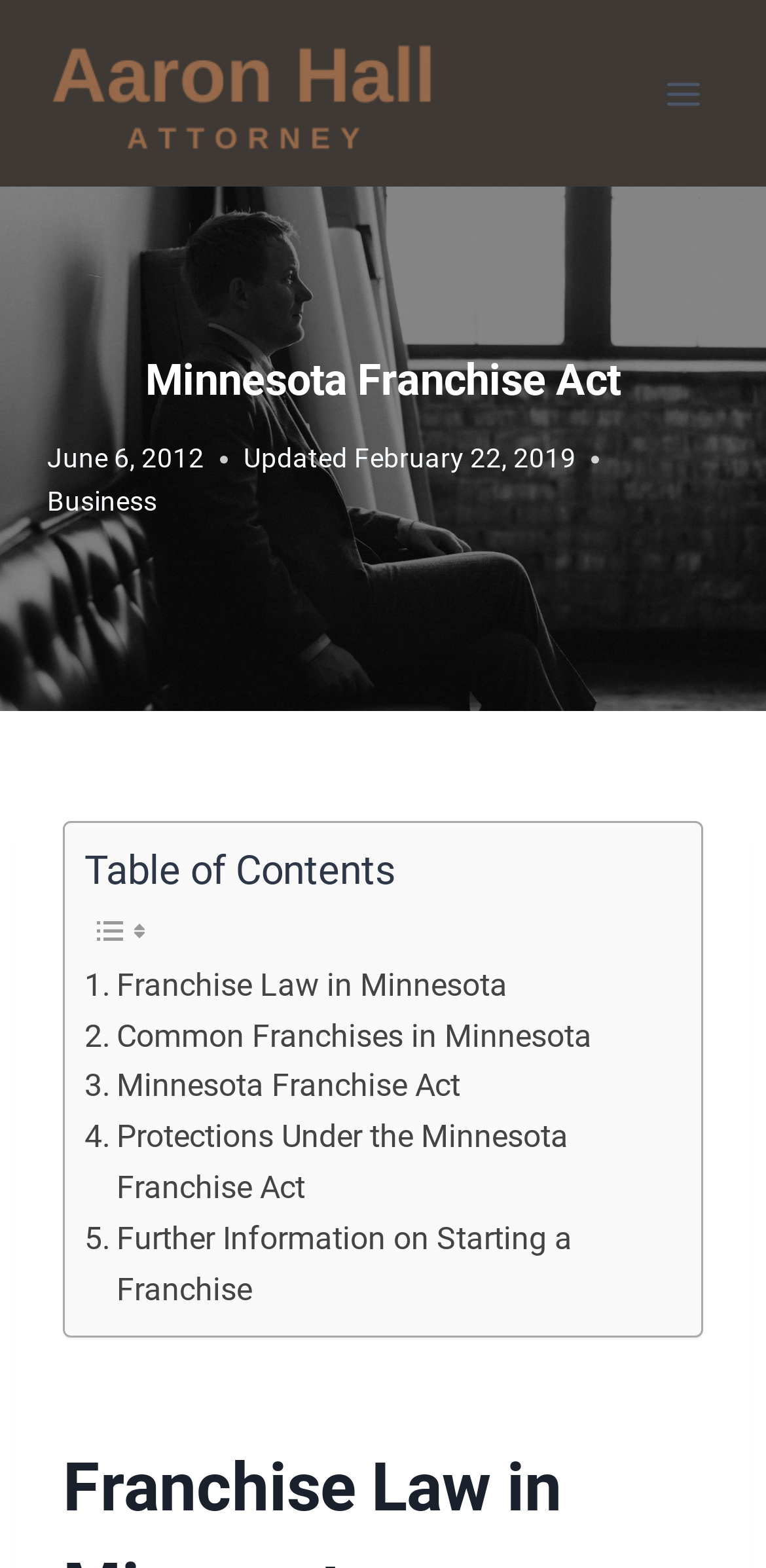Given the content of the image, can you provide a detailed answer to the question?
How many links are in the table of contents?

The table of contents is located in the LayoutTable element, which contains 5 links with text '. Franchise Law in Minnesota', '. Common Franchises in Minnesota', '. Minnesota Franchise Act', '. Protections Under the Minnesota Franchise Act', and '. Further Information on Starting a Franchise'.